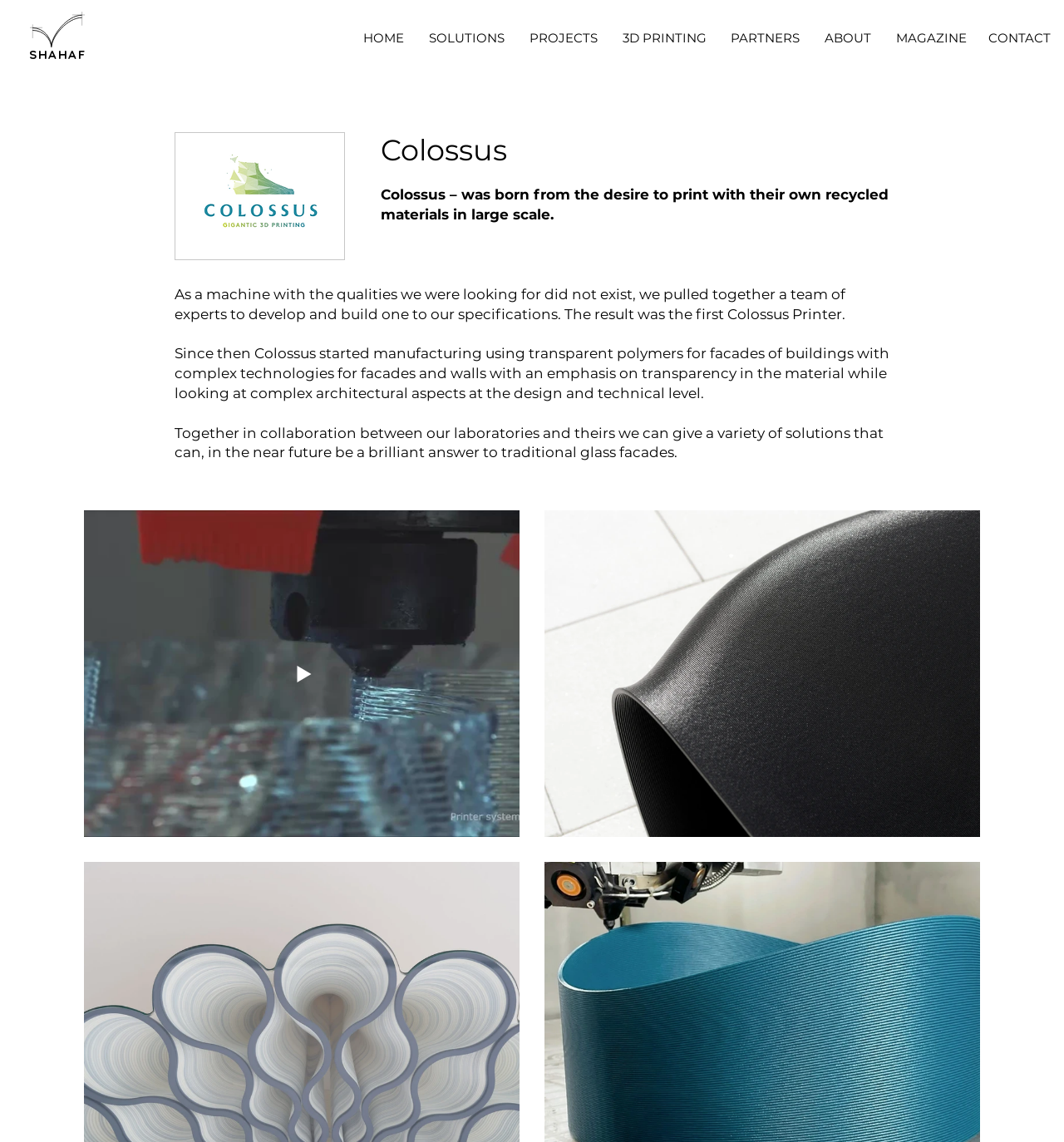How many navigation links are there?
Please answer the question with as much detail and depth as you can.

The navigation links can be found in the navigation element 'Site' with bounding box coordinates [0.333, 0.023, 0.917, 0.043]. There are 8 links: 'HOME', 'SOLUTIONS', 'PROJECTS', '3D PRINTING', 'PARTNERS', 'ABOUT', 'MAGAZINE', and 'CONTACT'.